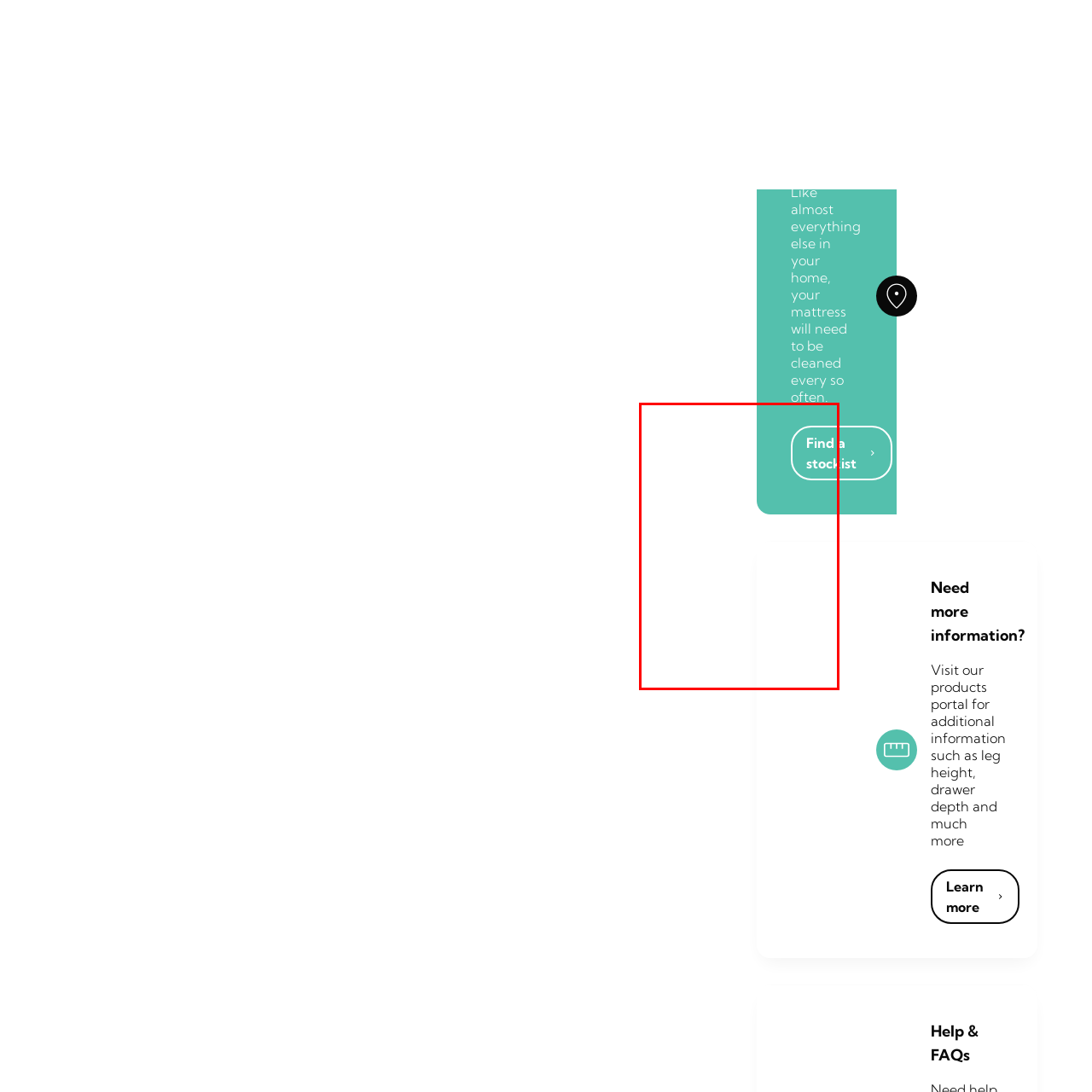Carefully scrutinize the image within the red border and generate a detailed answer to the following query, basing your response on the visual content:
What is the color of the button's background?

The caption specifically mentions the button's background as soft teal, which suggests a calming and gentle tone that is visually appealing.